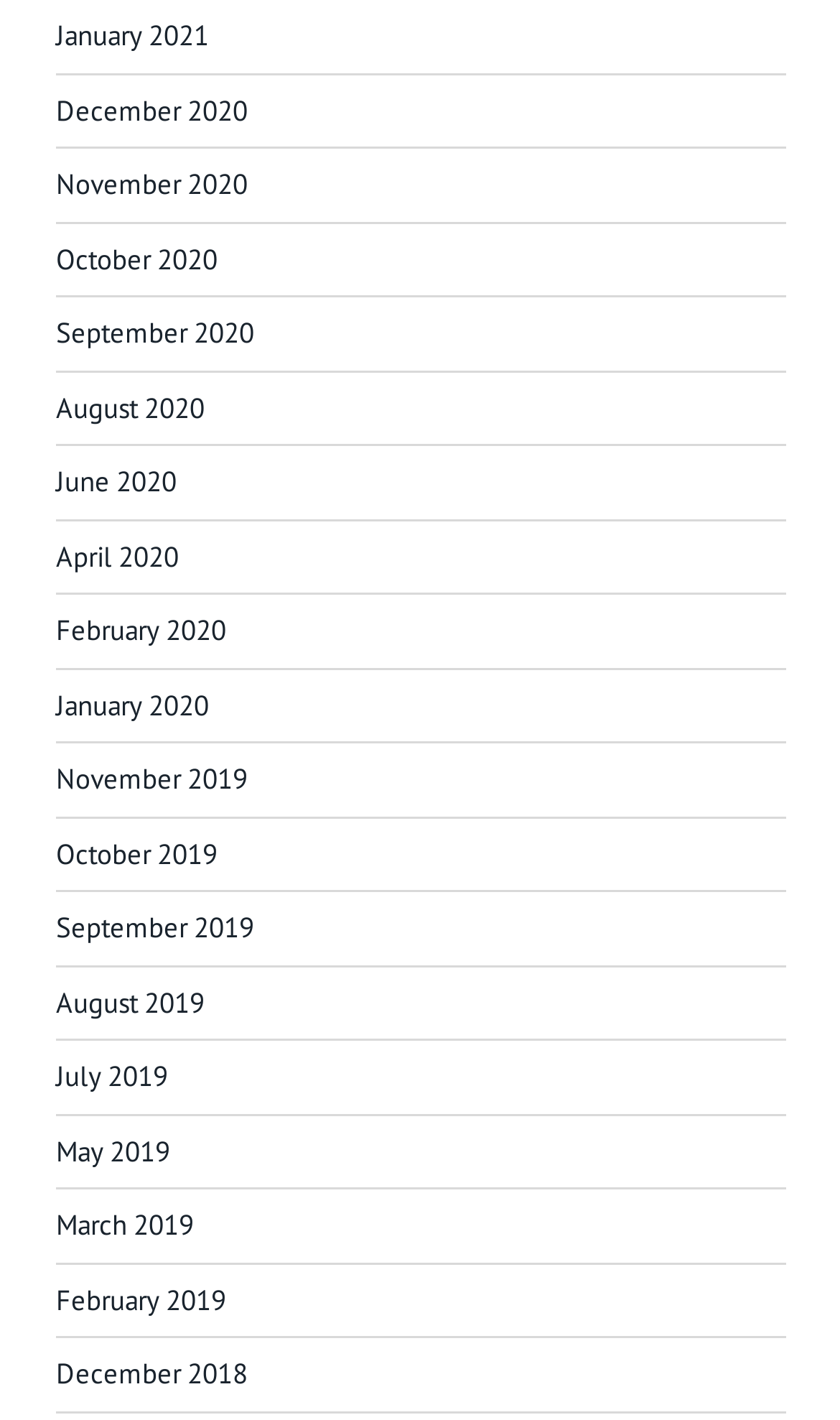Please determine the bounding box coordinates of the element to click on in order to accomplish the following task: "check September 2020". Ensure the coordinates are four float numbers ranging from 0 to 1, i.e., [left, top, right, bottom].

[0.067, 0.222, 0.303, 0.248]